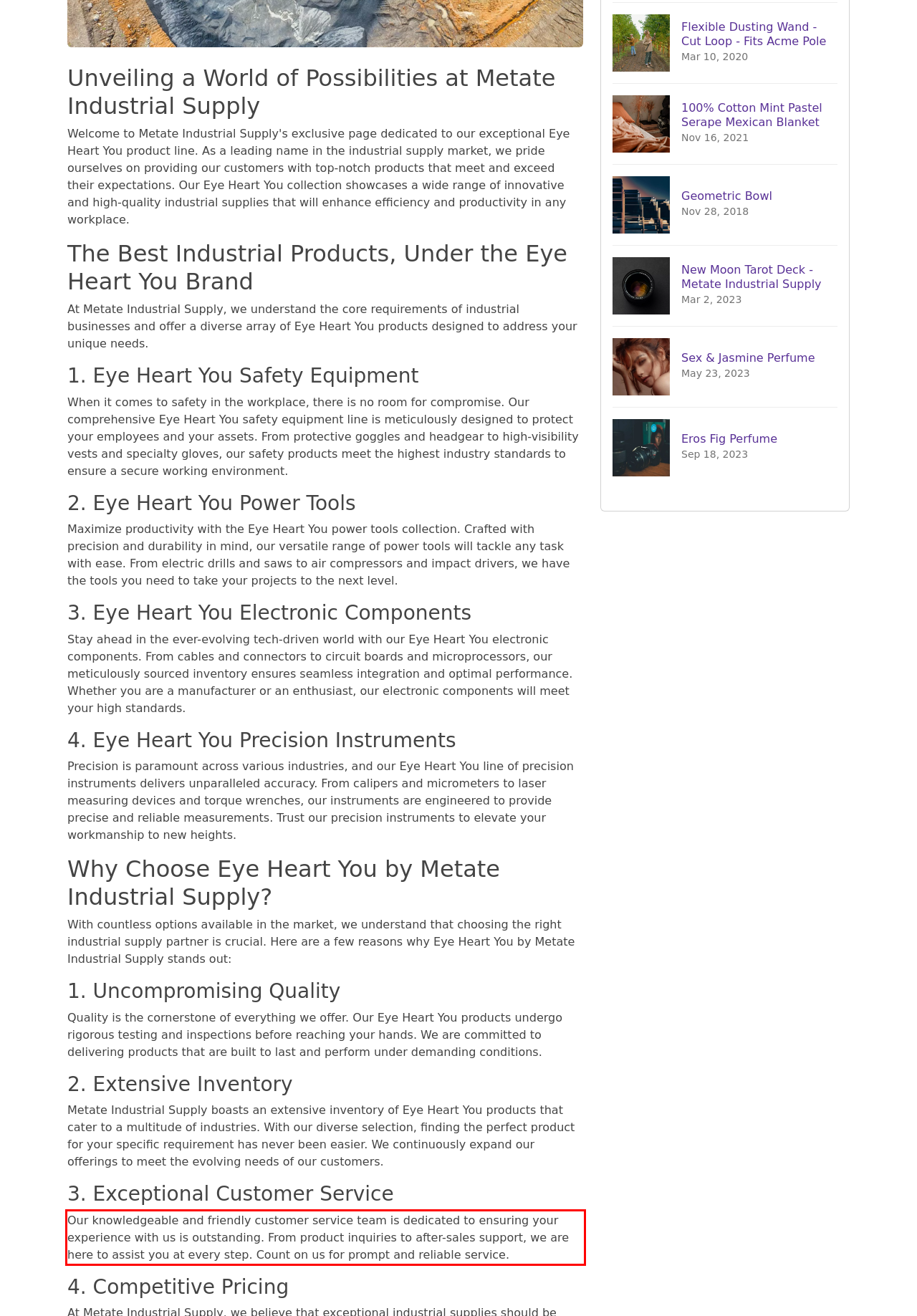Please perform OCR on the UI element surrounded by the red bounding box in the given webpage screenshot and extract its text content.

Our knowledgeable and friendly customer service team is dedicated to ensuring your experience with us is outstanding. From product inquiries to after-sales support, we are here to assist you at every step. Count on us for prompt and reliable service.